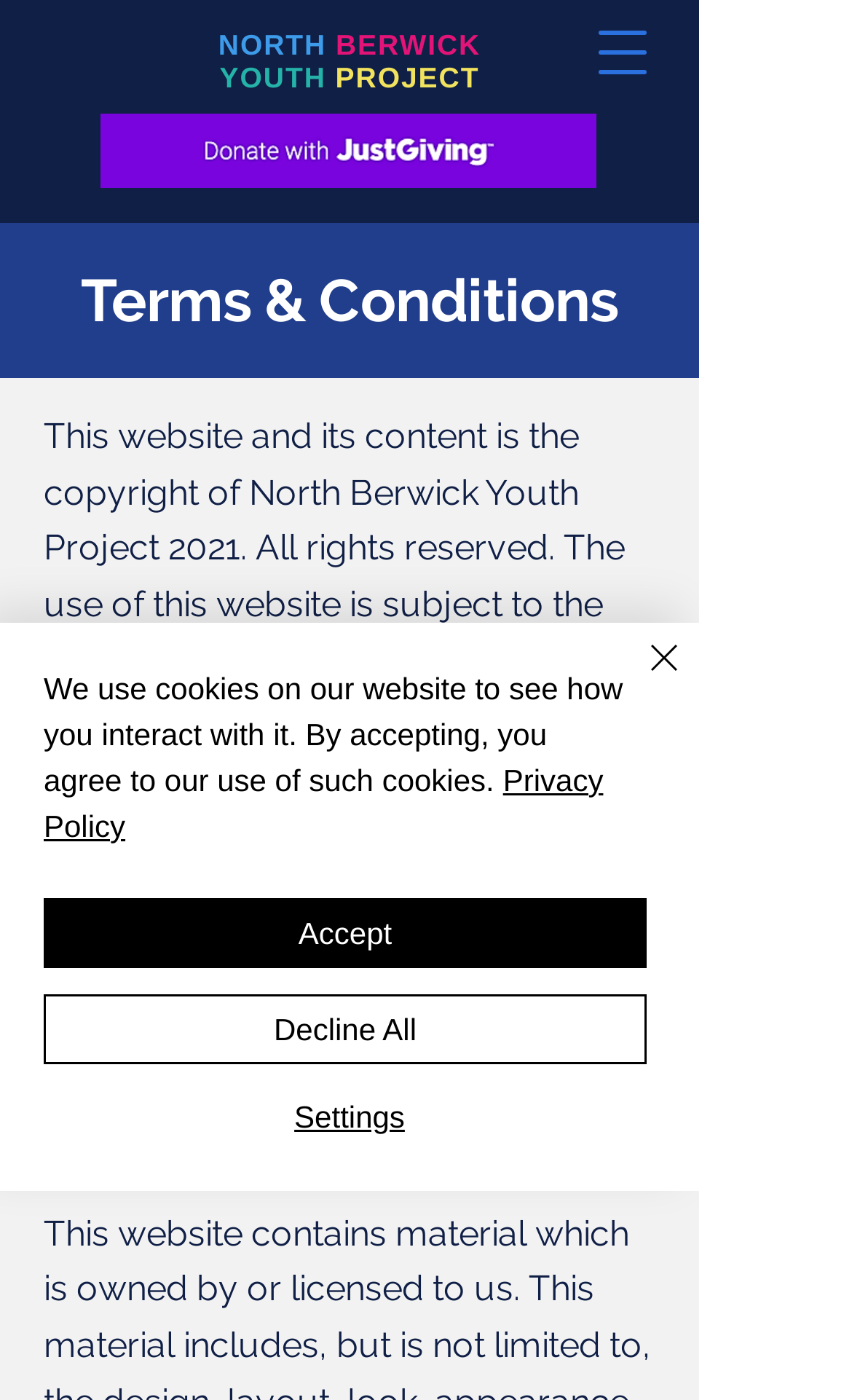Describe every aspect of the webpage in a detailed manner.

The webpage is titled "Terms and Conditions | NBYP" and appears to be a terms and conditions page for the North Berwick Youth Project. At the top of the page, there are two headings, "NORTH BERWICK" and "YOUTH PROJECT", which are also links. Below these headings, there is an image, likely a logo or a screenshot, with a link embedded in it.

The main content of the page is divided into sections. The first section has a heading "Terms & Conditions" and contains a paragraph of text stating the copyright information of the website and its content. Below this, there is another heading with no text, followed by a paragraph of text describing the use of the website and the accuracy of the information provided.

At the bottom of the page, there is an alert box with a message about the use of cookies on the website. The box contains a link to the "Privacy Policy" and three buttons: "Accept", "Decline All", and "Settings". The "Close" button is located at the top right corner of the alert box, accompanied by a small "Close" icon.

Overall, the webpage has a simple and organized layout, with clear headings and concise text. There are a total of 5 buttons, 4 links, and 1 image on the page.